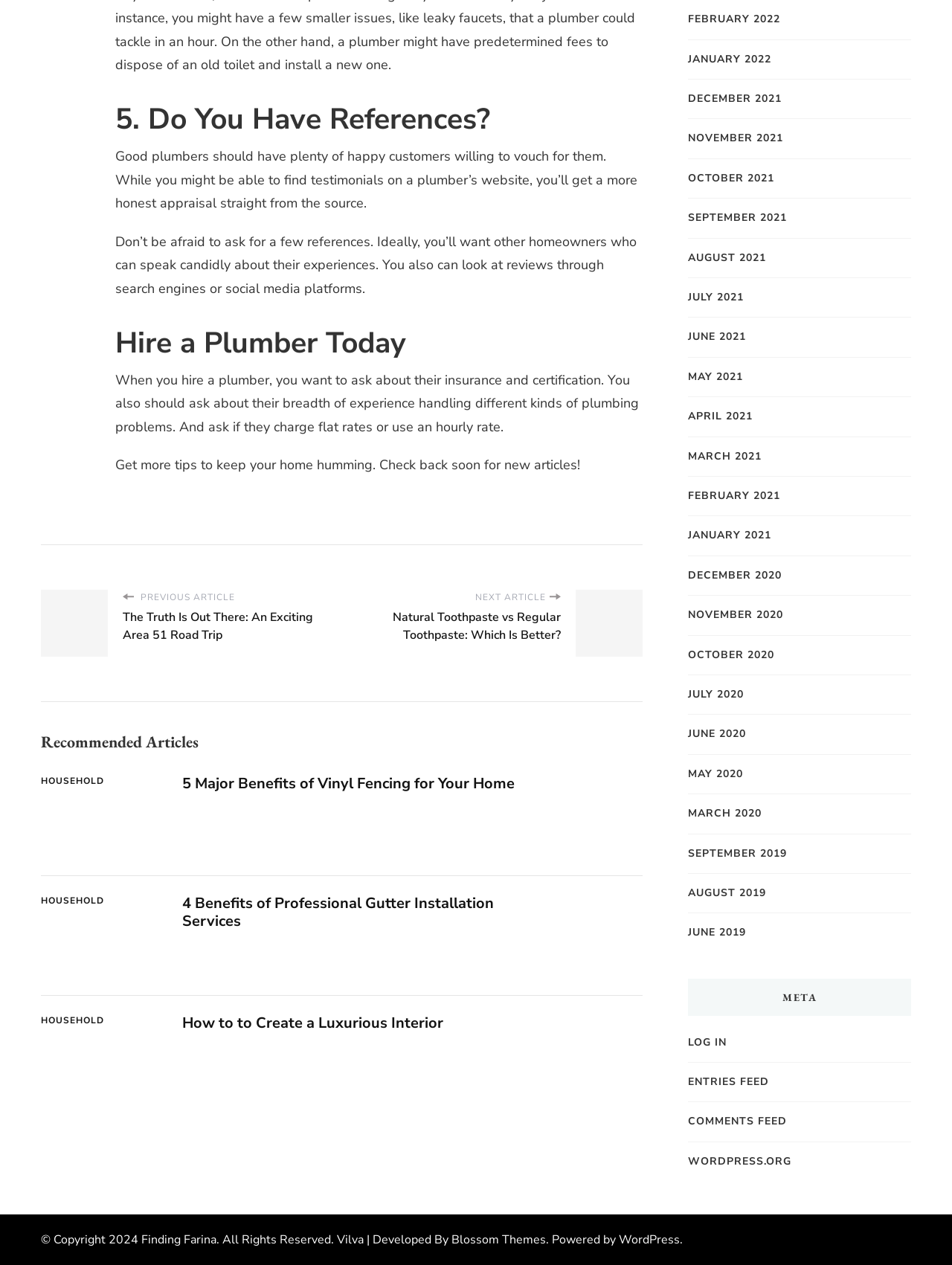How many months are listed in the archive section?
Can you give a detailed and elaborate answer to the question?

The archive section lists months from February 2021 to September 2019, which is a total of 24 months.